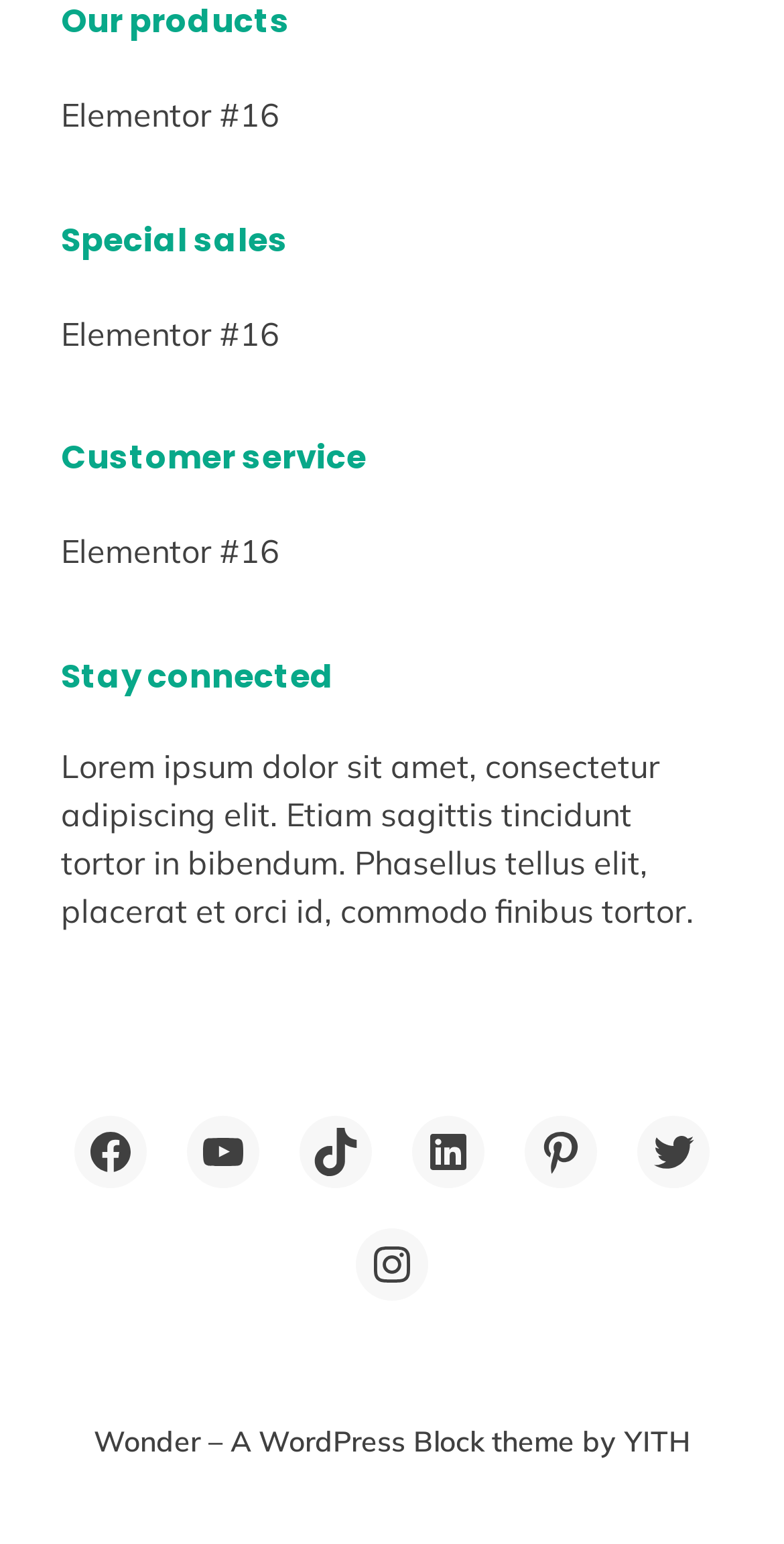Please identify the bounding box coordinates of the element's region that I should click in order to complete the following instruction: "Visit Facebook". The bounding box coordinates consist of four float numbers between 0 and 1, i.e., [left, top, right, bottom].

[0.095, 0.723, 0.187, 0.77]